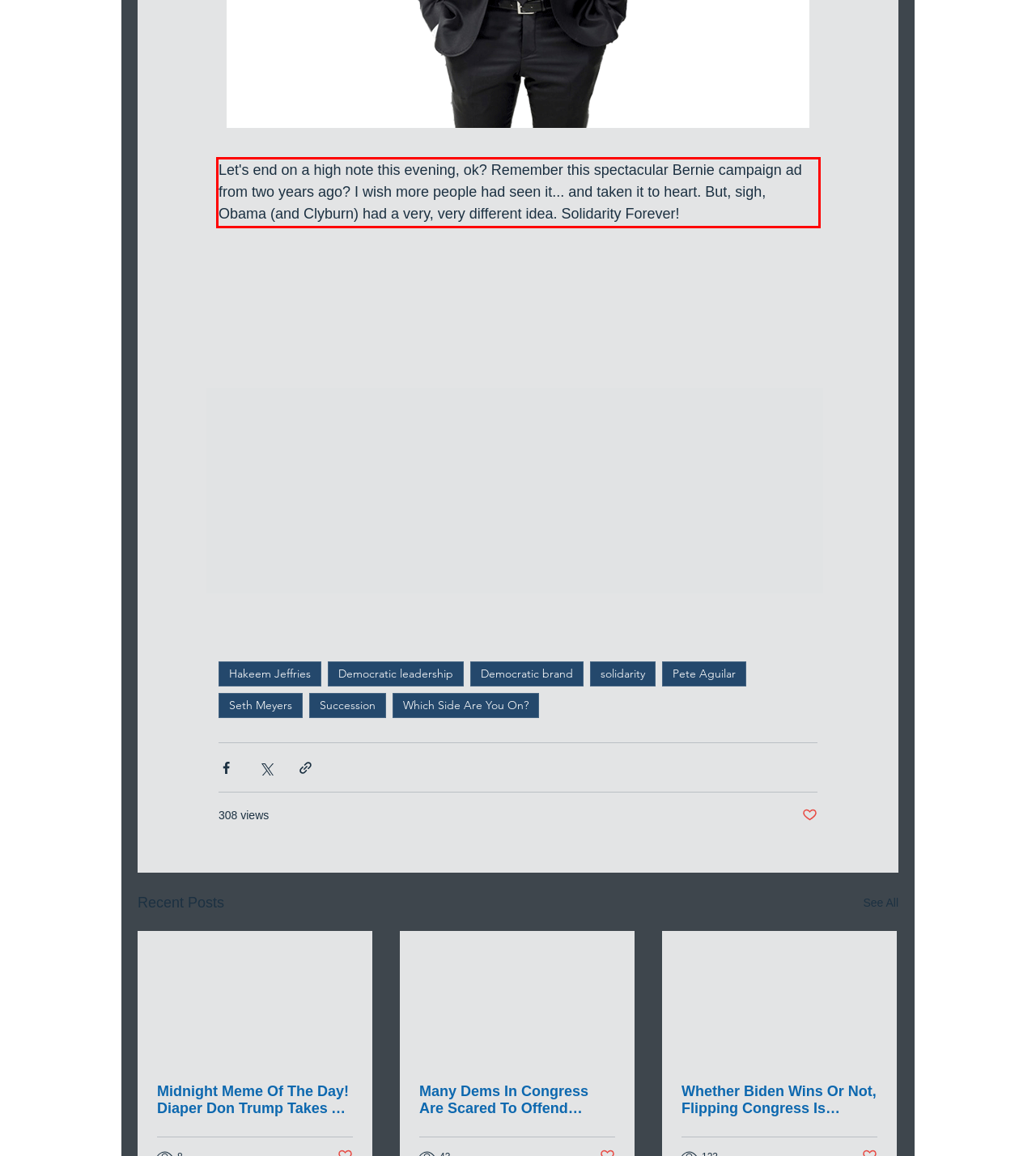Within the screenshot of the webpage, there is a red rectangle. Please recognize and generate the text content inside this red bounding box.

Let's end on a high note this evening, ok? Remember this spectacular Bernie campaign ad from two years ago? I wish more people had seen it... and taken it to heart. But, sigh, Obama (and Clyburn) had a very, very different idea. Solidarity Forever!